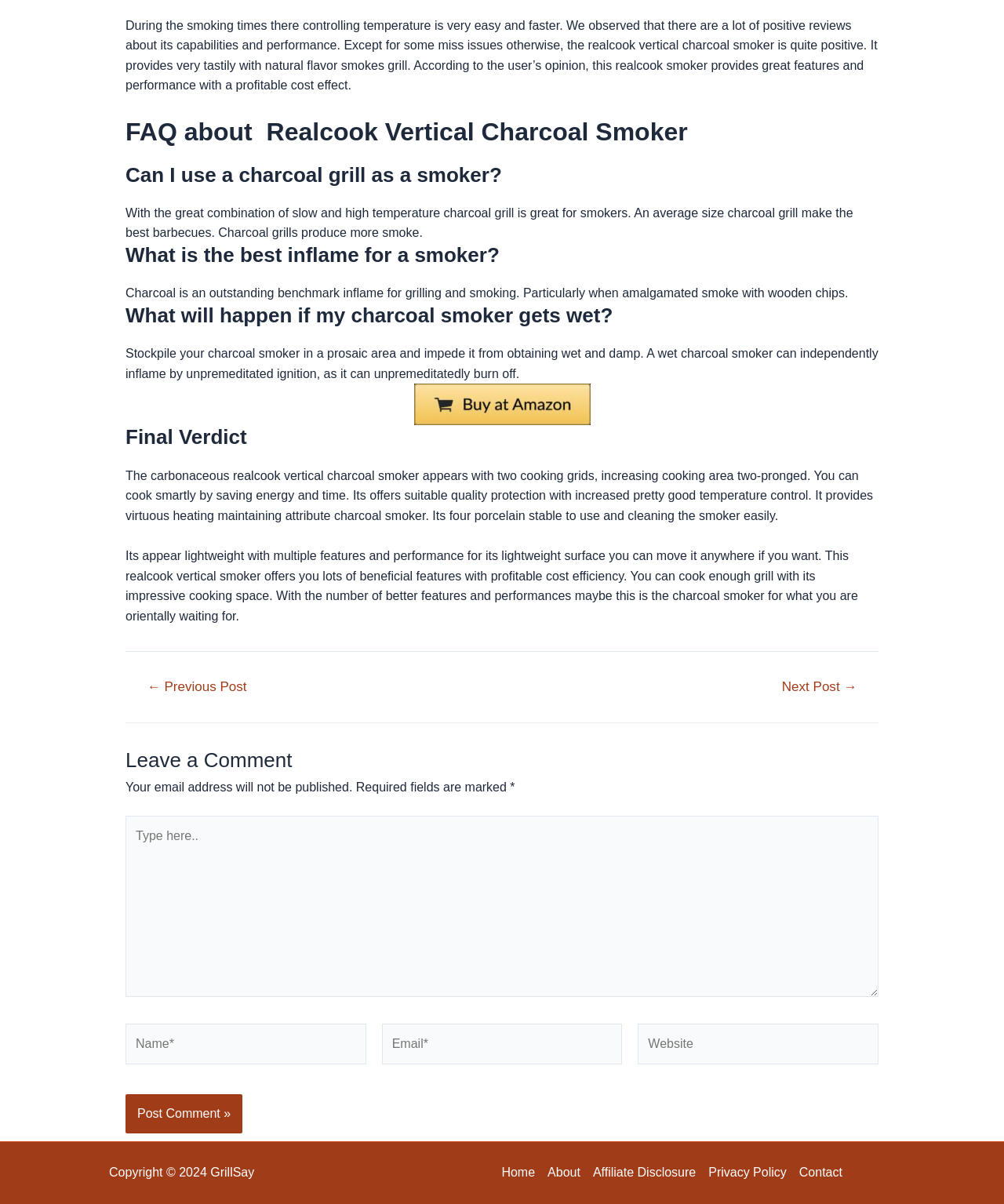Please give a succinct answer using a single word or phrase:
How many cooking grids does the Realcook Vertical Charcoal Smoker have?

Two